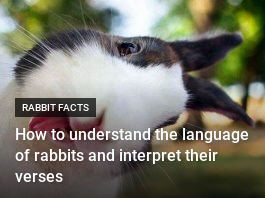What is the purpose of the image?
Can you give a detailed and elaborate answer to the question?

The purpose of the image is to educate pet owners and enthusiasts about interpreting the various ways rabbits express themselves, enhancing the bond between humans and these beloved pets, as stated in the caption.